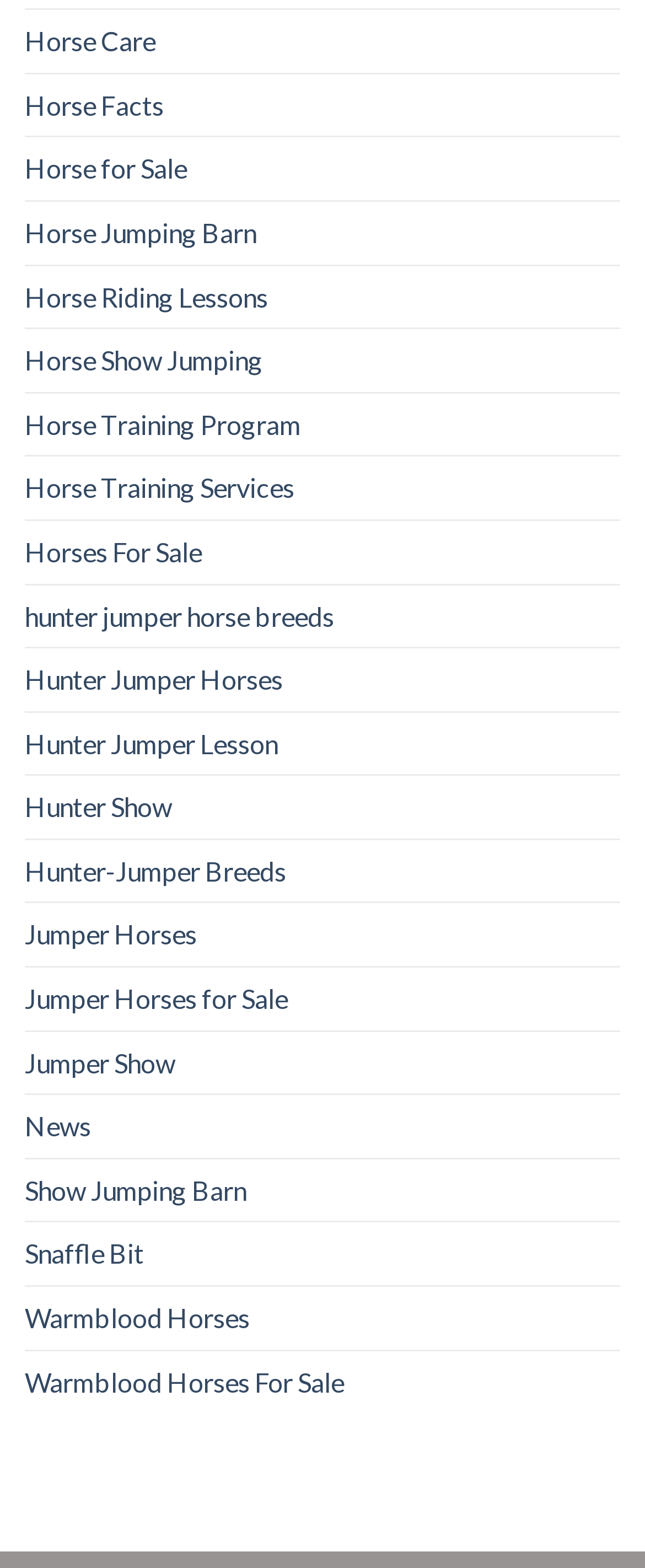Identify the bounding box coordinates for the region to click in order to carry out this instruction: "Learn about horse care". Provide the coordinates using four float numbers between 0 and 1, formatted as [left, top, right, bottom].

[0.038, 0.006, 0.241, 0.046]